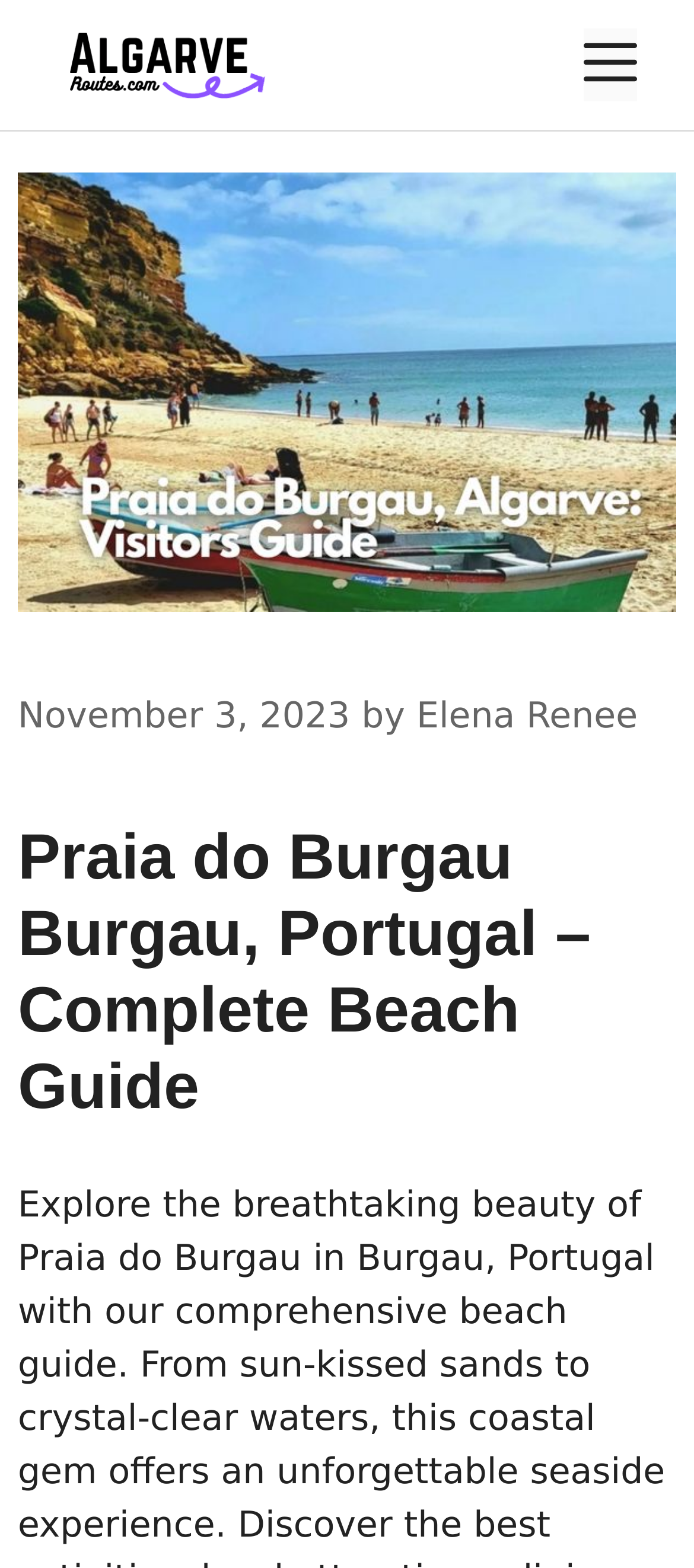Find and provide the bounding box coordinates for the UI element described here: "Elena Renee". The coordinates should be given as four float numbers between 0 and 1: [left, top, right, bottom].

[0.6, 0.442, 0.919, 0.469]